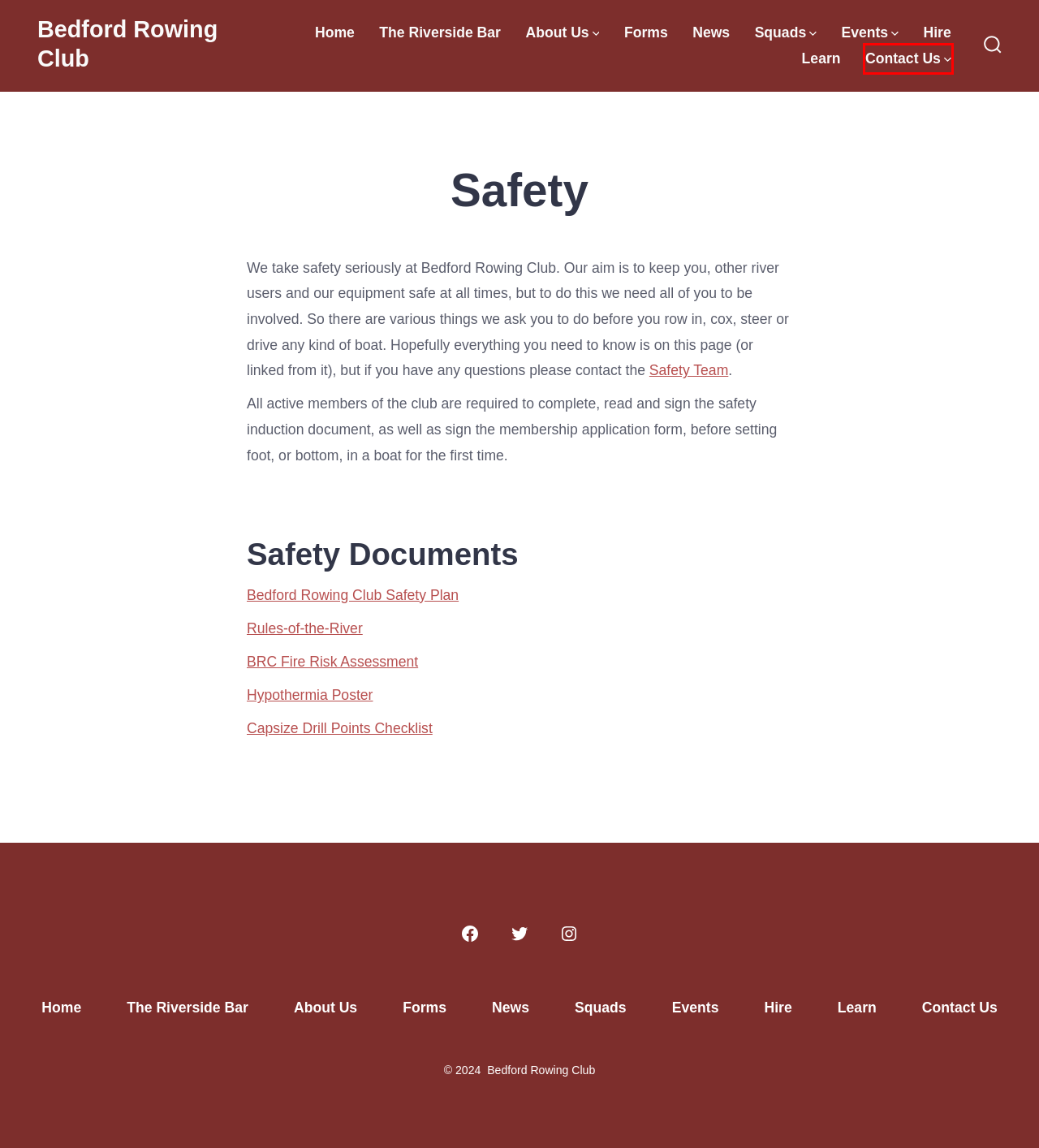You have a screenshot of a webpage where a red bounding box highlights a specific UI element. Identify the description that best matches the resulting webpage after the highlighted element is clicked. The choices are:
A. Documents & Forms - Bedford Rowing Club
B. The Riverside Bar - Bedford Rowing Club
C. Bedford Rowing Club
D. Events - Bedford Rowing Club
E. About Us - Bedford Rowing Club
F. Contact Us - Bedford Rowing Club
G. Safety Team - Bedford Rowing Club
H. Learn - Bedford Rowing Club

F